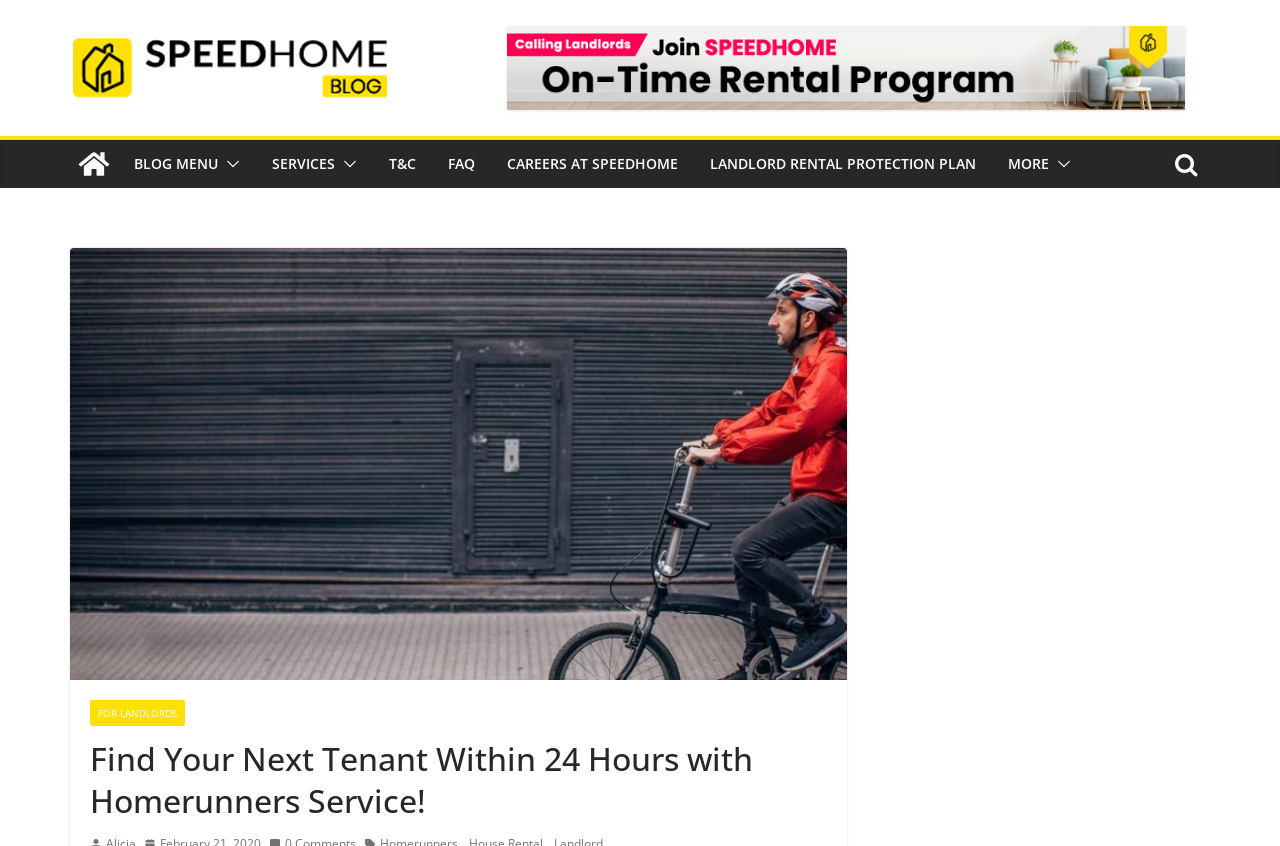Answer the question using only a single word or phrase: 
What is the main service offered by the website?

Find Your Next Tenant